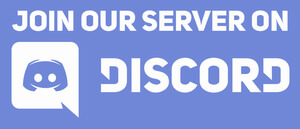Generate an elaborate caption that includes all aspects of the image.

The image features an inviting graphic encouraging users to engage with the community by joining a Discord server. The design prominently showcases the recognizable Discord logo—a white speech bubble with a stylized game controller face on a light blue background. Above the logo, bold text reads “JOIN OUR SERVER ON DISCORD,” emphasizing the call to action. This image is aimed at fostering community interaction and connection among gamers and enthusiasts, providing a platform for discussions, updates, and support related to gaming content.